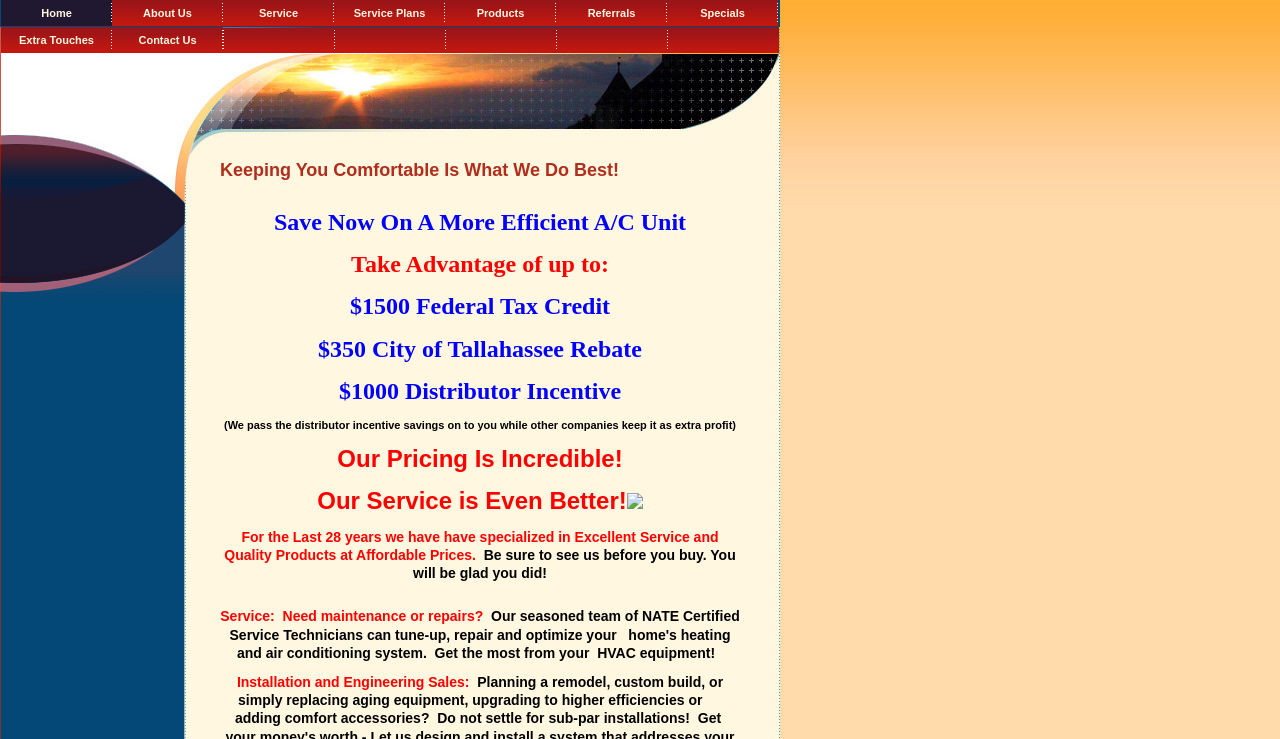What is the 'Extra Touches' link for?
Based on the visual, give a brief answer using one word or a short phrase.

Unknown